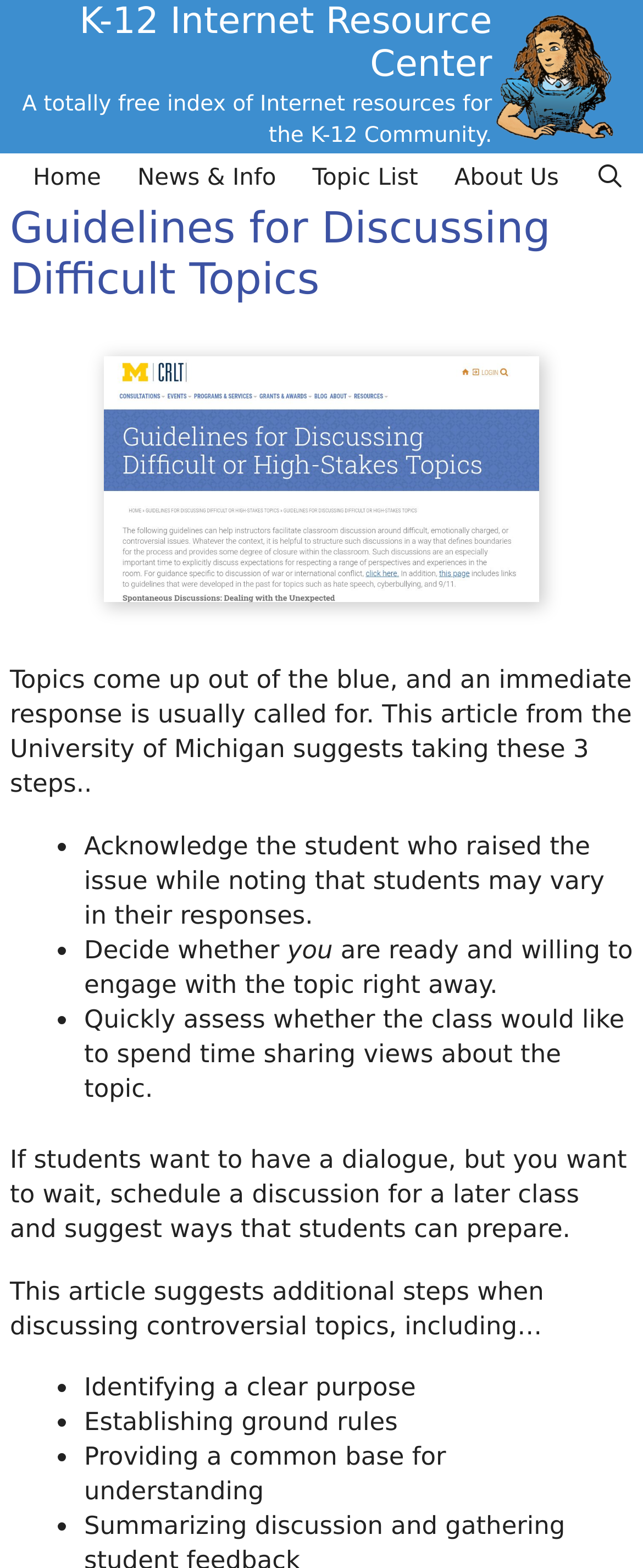Locate the primary heading on the webpage and return its text.

Guidelines for Discussing Difficult Topics